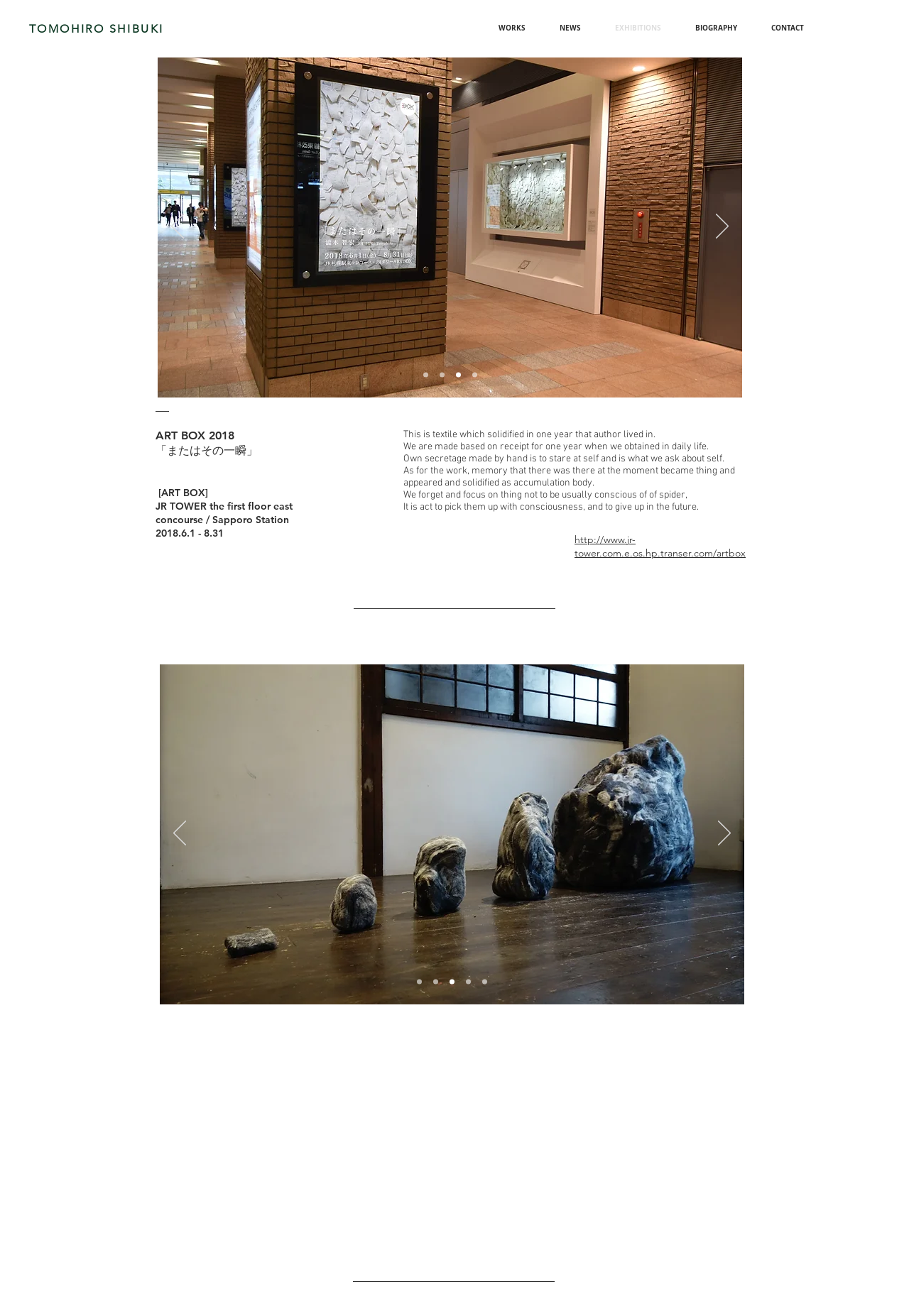Provide a brief response to the question using a single word or phrase: 
What is the medium used by the artist?

needle wool felting